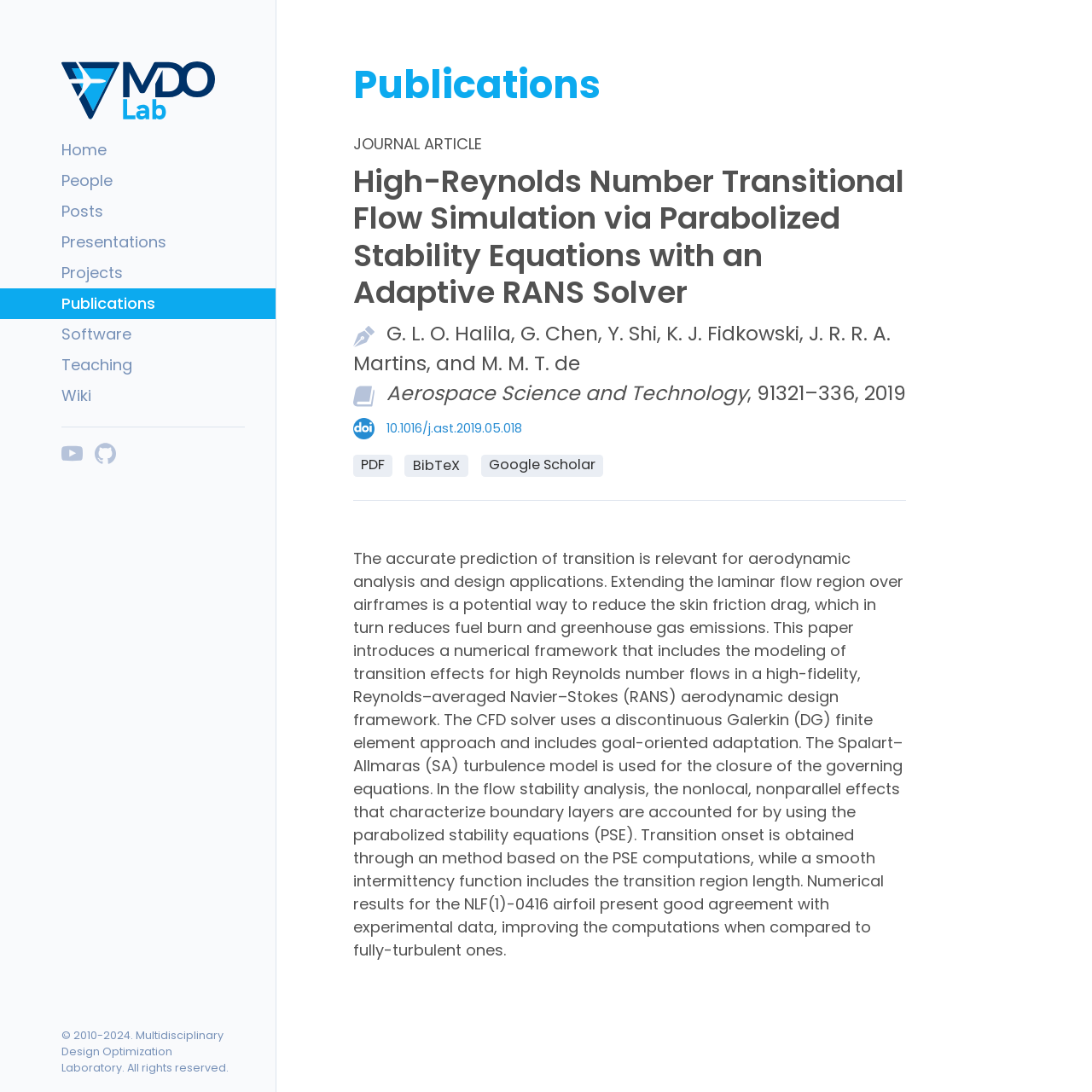Locate the bounding box coordinates of the UI element described by: "Wiki". The bounding box coordinates should consist of four float numbers between 0 and 1, i.e., [left, top, right, bottom].

[0.0, 0.348, 0.252, 0.376]